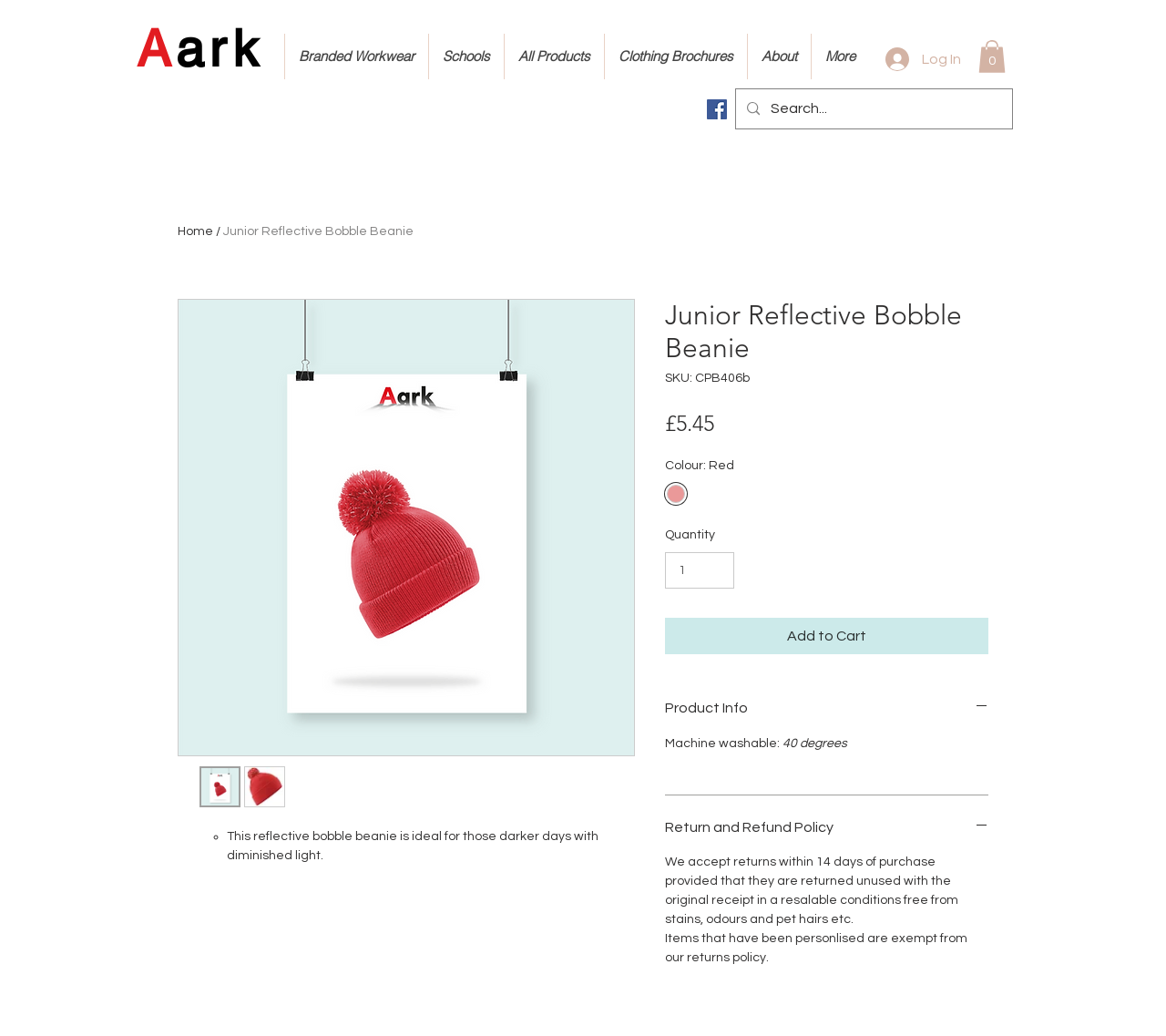What is the recommended washing temperature for the product?
Use the information from the screenshot to give a comprehensive response to the question.

I found the answer by looking at the static text element with the text 'Machine washable: 40 degrees' which suggests that the product can be washed at a temperature of 40 degrees.